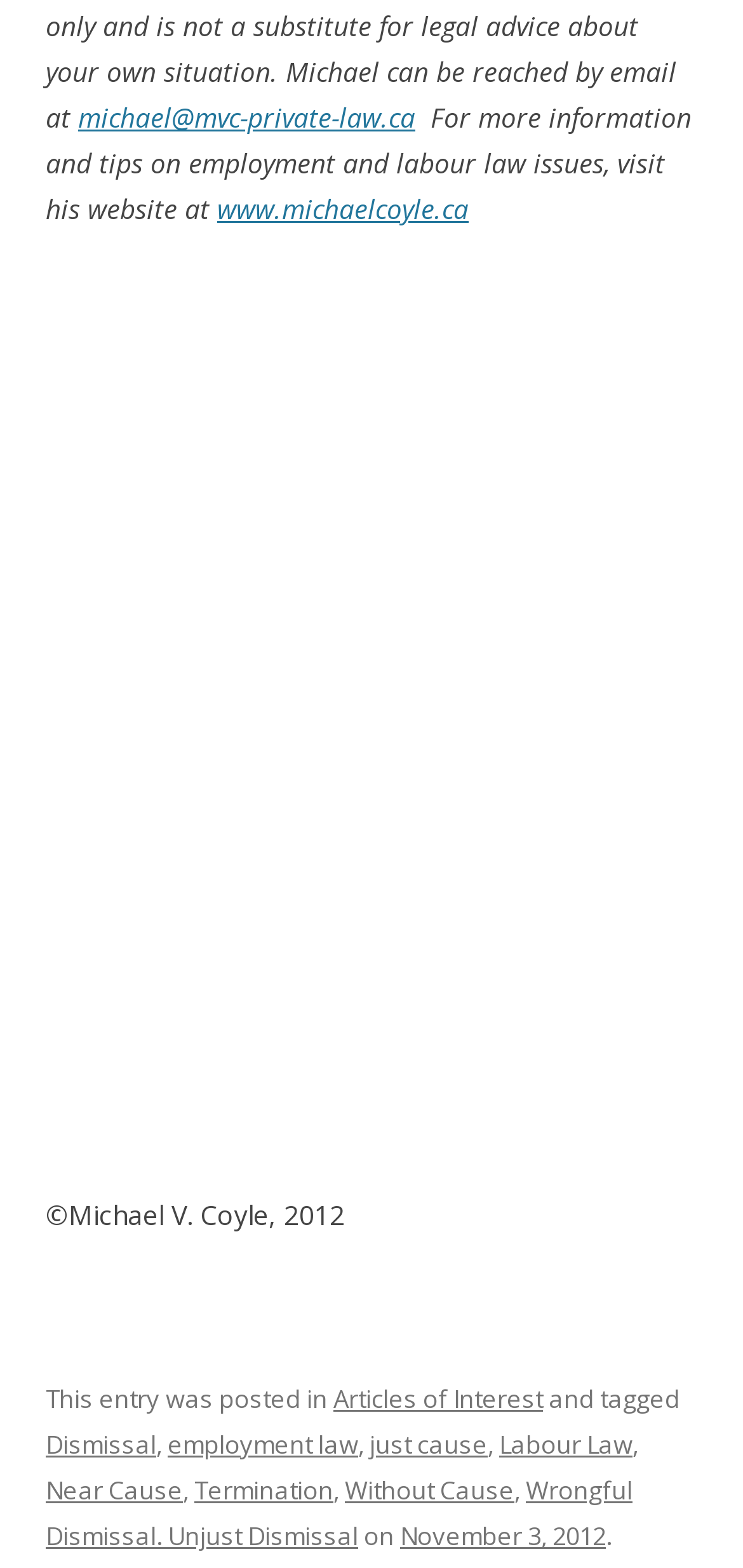Determine the bounding box coordinates of the region that needs to be clicked to achieve the task: "read articles of interest".

[0.449, 0.881, 0.731, 0.903]